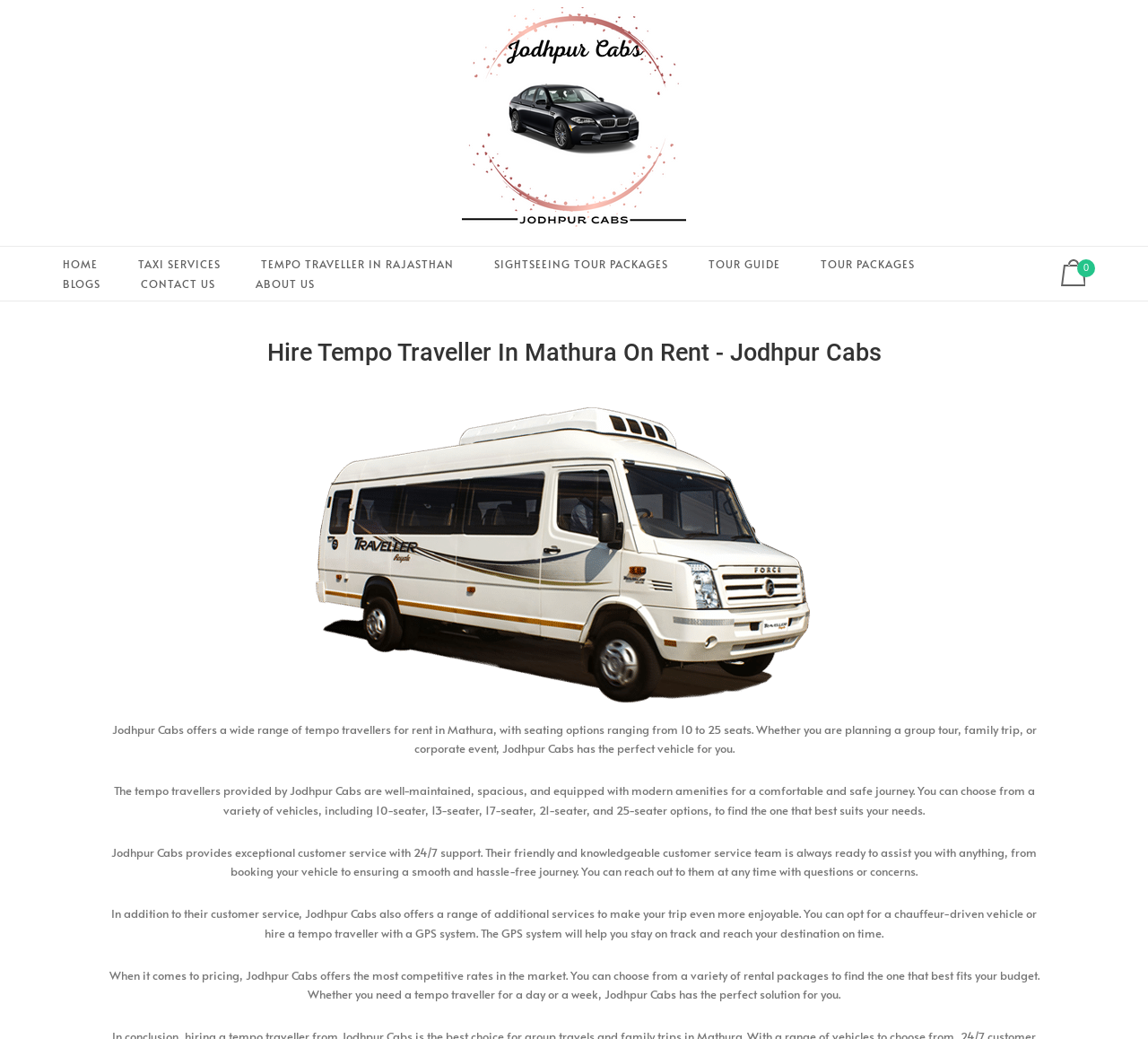Identify and provide the text content of the webpage's primary headline.

Hire Tempo Traveller In Mathura On Rent - Jodhpur Cabs